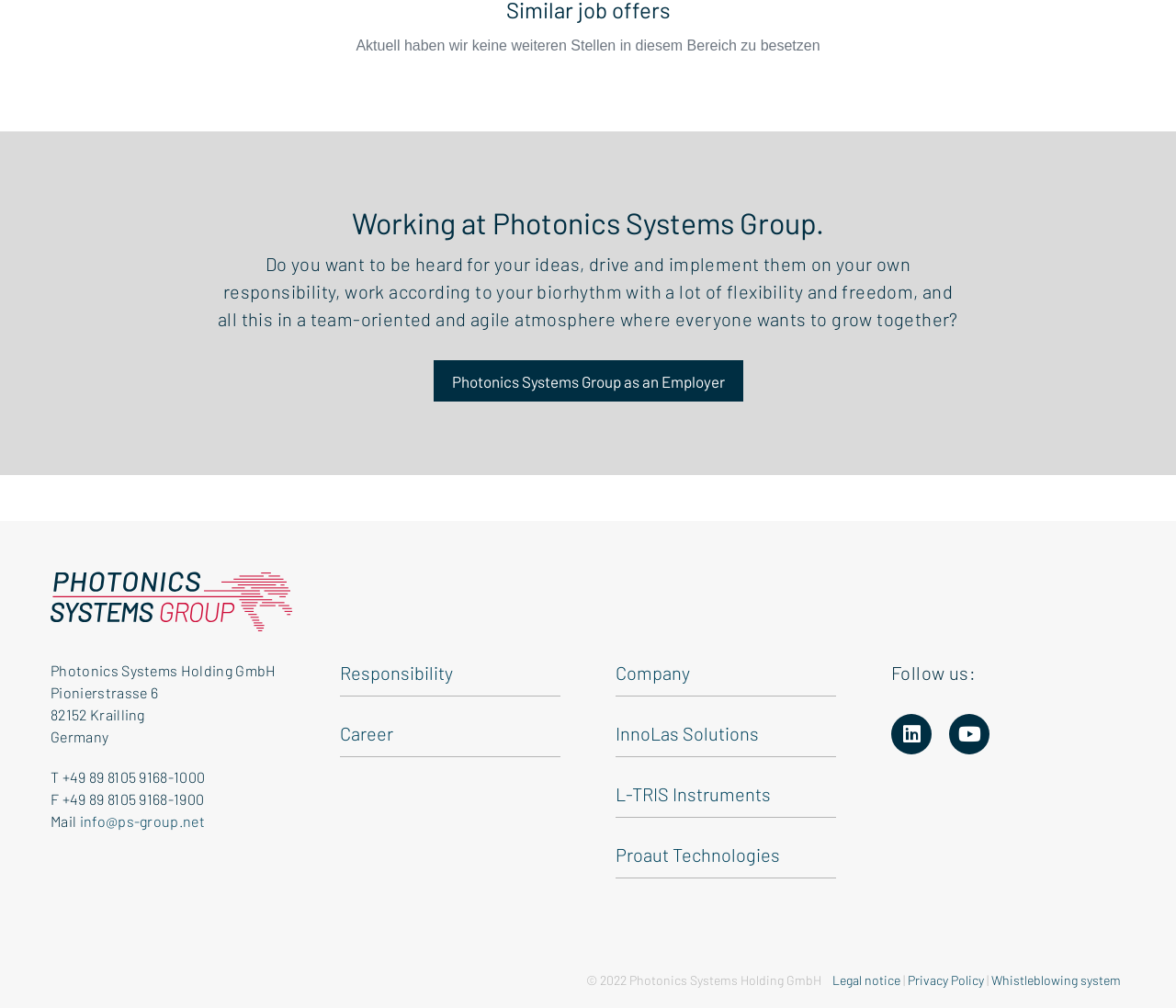What is the address of the company? Observe the screenshot and provide a one-word or short phrase answer.

Pionierstrasse 6, 82152 Krailling, Germany